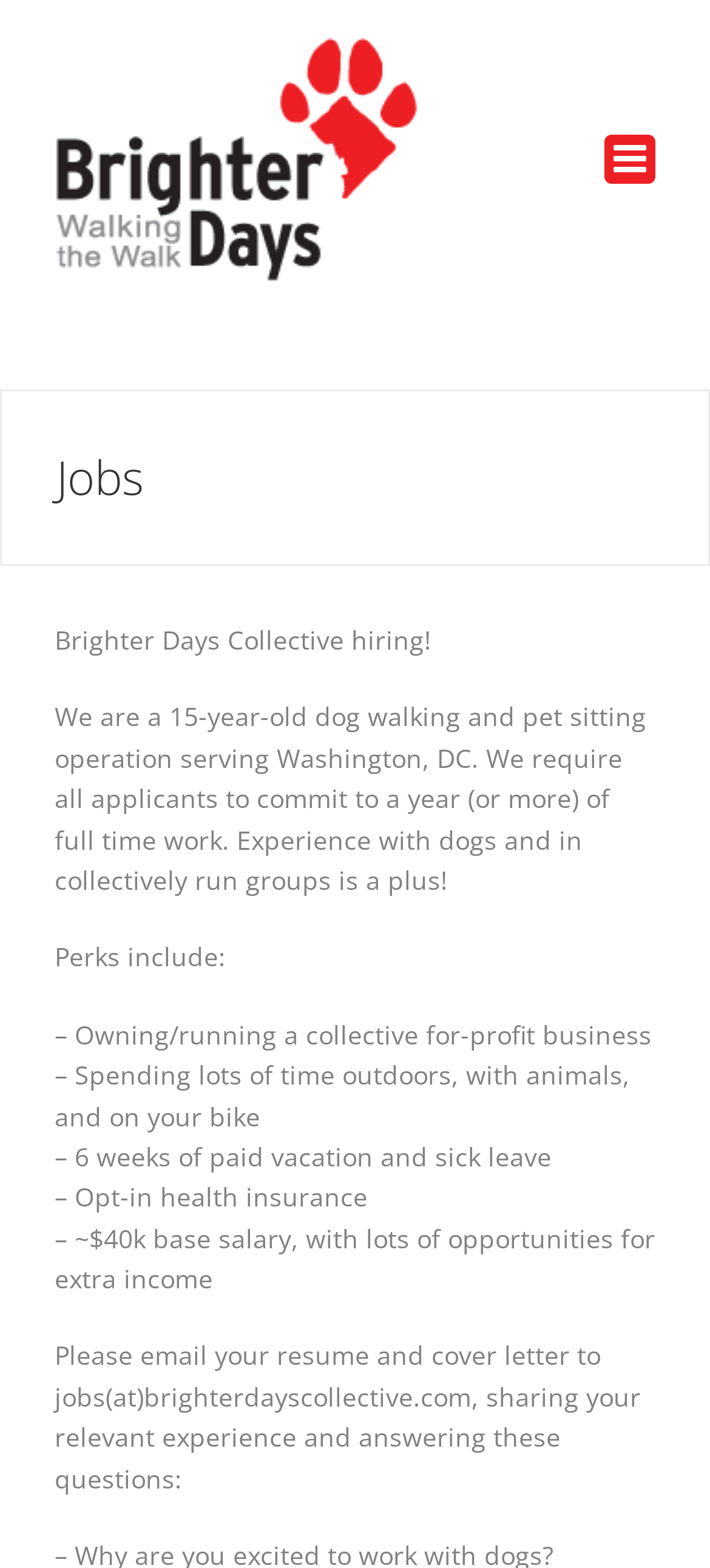Give an in-depth explanation of the webpage layout and content.

The webpage is a job posting page for Brighter Days Collective, a 15-year-old dog walking and pet sitting operation serving Washington, DC. At the top left corner, there is a logo of Brighter Days Collective, which is an image linked to the company's website. On the top right corner, there is a toggle button to open the mobile menu.

Below the logo, there is a page title bar that spans the entire width of the page. Within this bar, there is a heading that reads "Jobs" and two paragraphs of text. The first paragraph is a brief introduction to the company and the job requirements, stating that applicants must commit to at least a year of full-time work. The second paragraph lists the perks of the job, including owning a collective business, spending time outdoors, and receiving paid vacation and sick leave, among others.

The job perks are listed in a series of short paragraphs, each with a dash at the beginning. These paragraphs are stacked vertically, with the first one starting from the top left corner of the page title bar. The text is arranged in a single column, with each paragraph separated by a small gap.

At the bottom of the page, there is a call to action, instructing applicants to email their resume and cover letter to a specific email address, along with answers to certain questions.